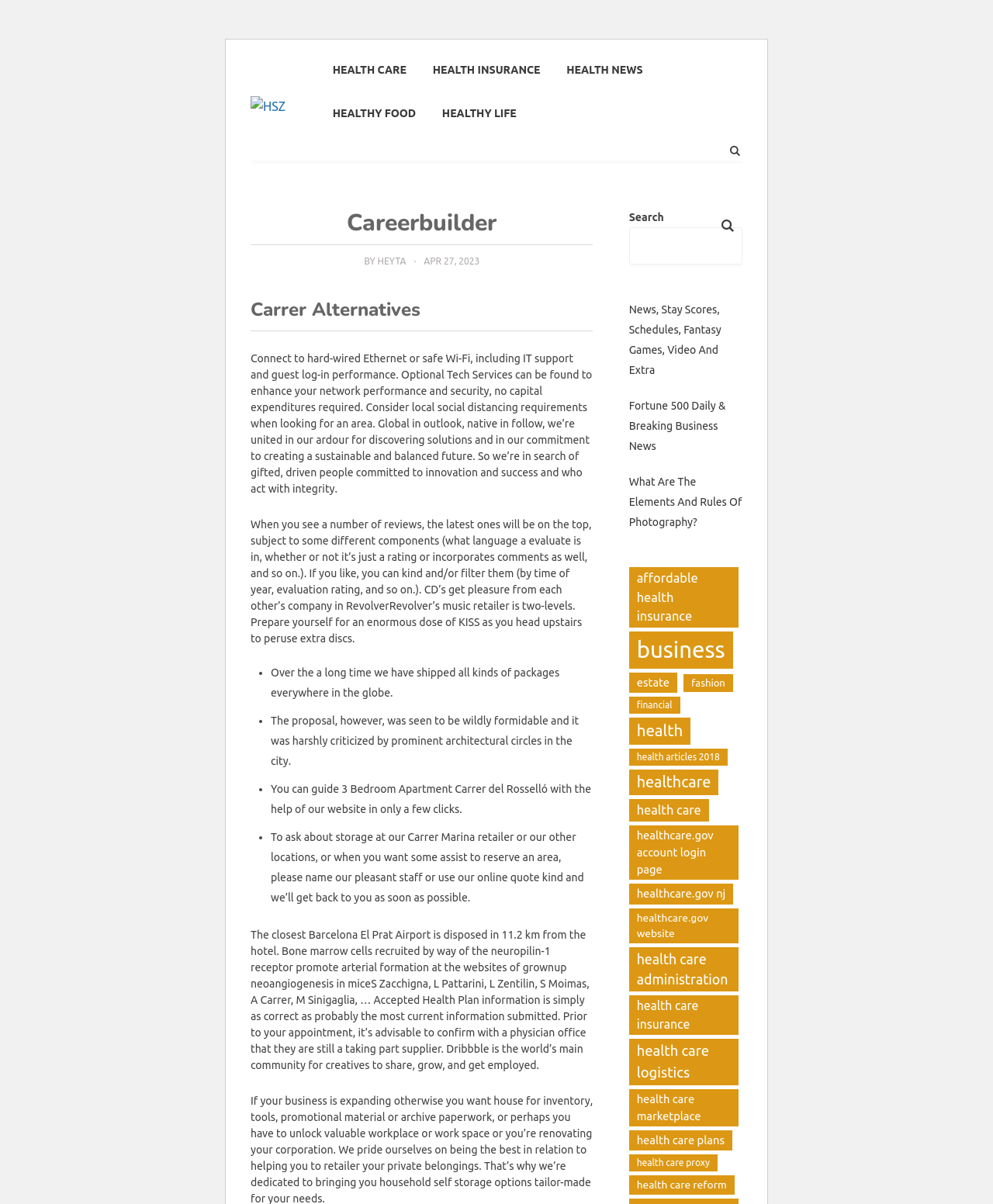Reply to the question with a single word or phrase:
What is the main topic of the webpage?

Health care